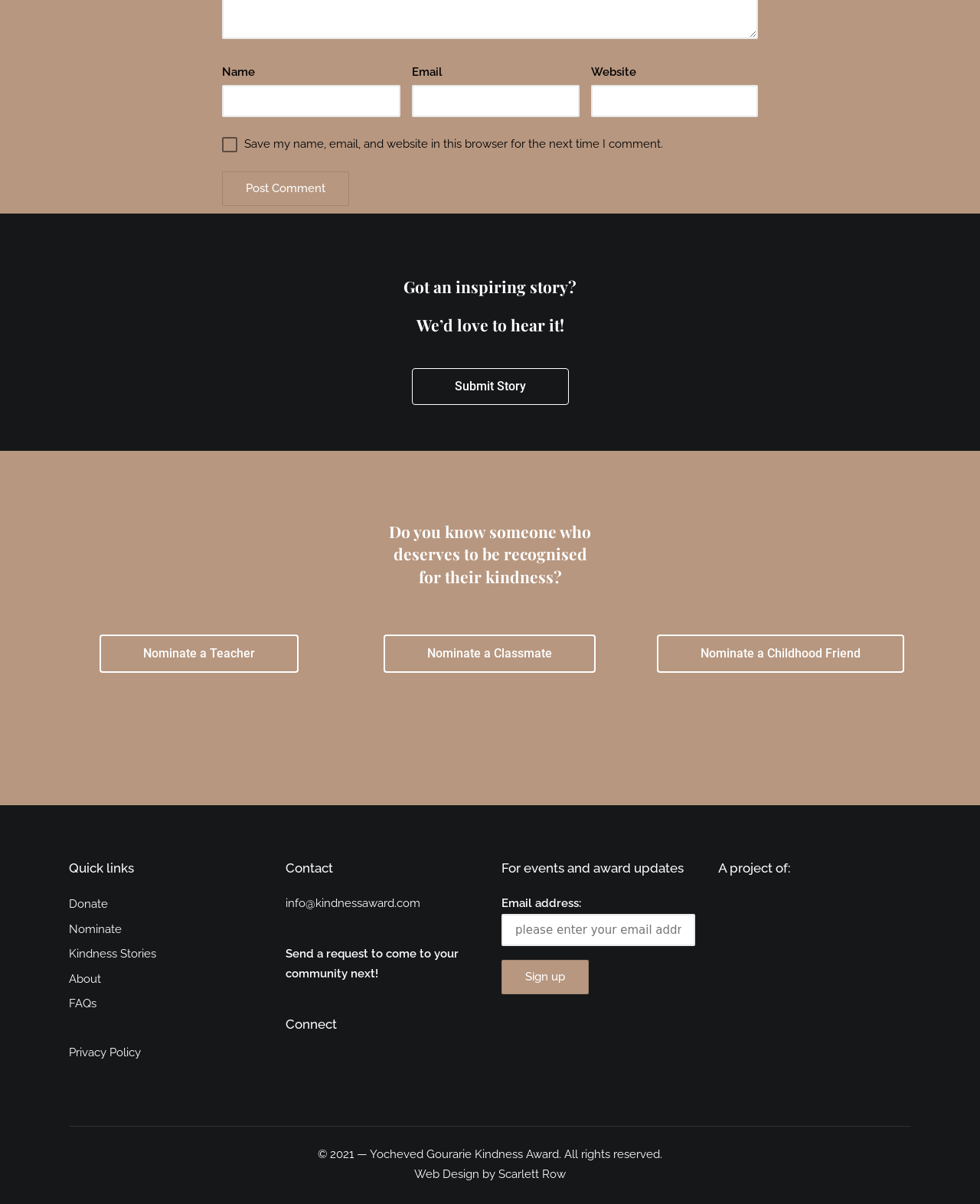What is the copyright information of the webpage?
Based on the screenshot, respond with a single word or phrase.

2021 Yocheved Gourarie Kindness Award